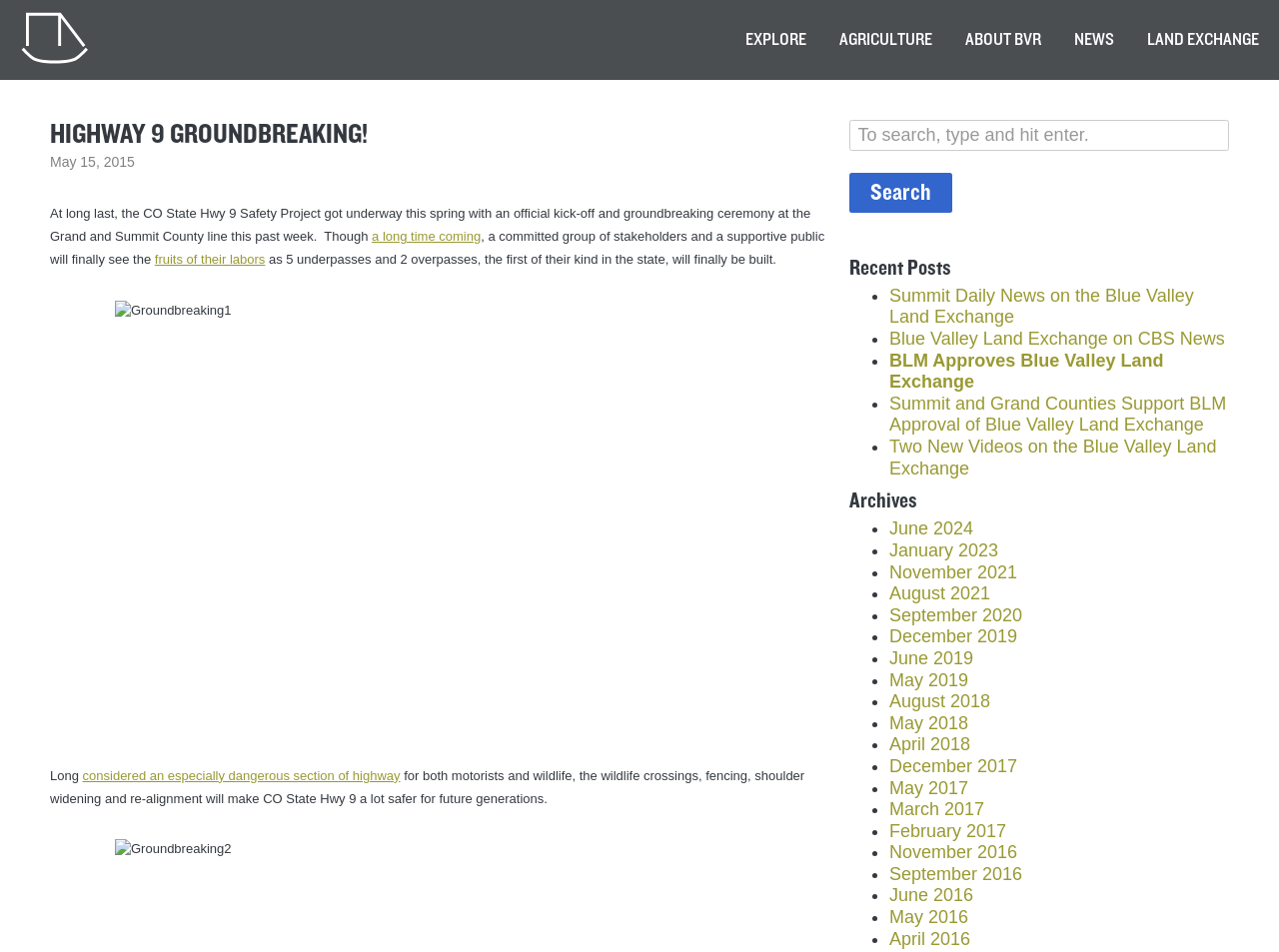What is the topic of the groundbreaking ceremony?
Using the image, answer in one word or phrase.

Highway 9 Safety Project